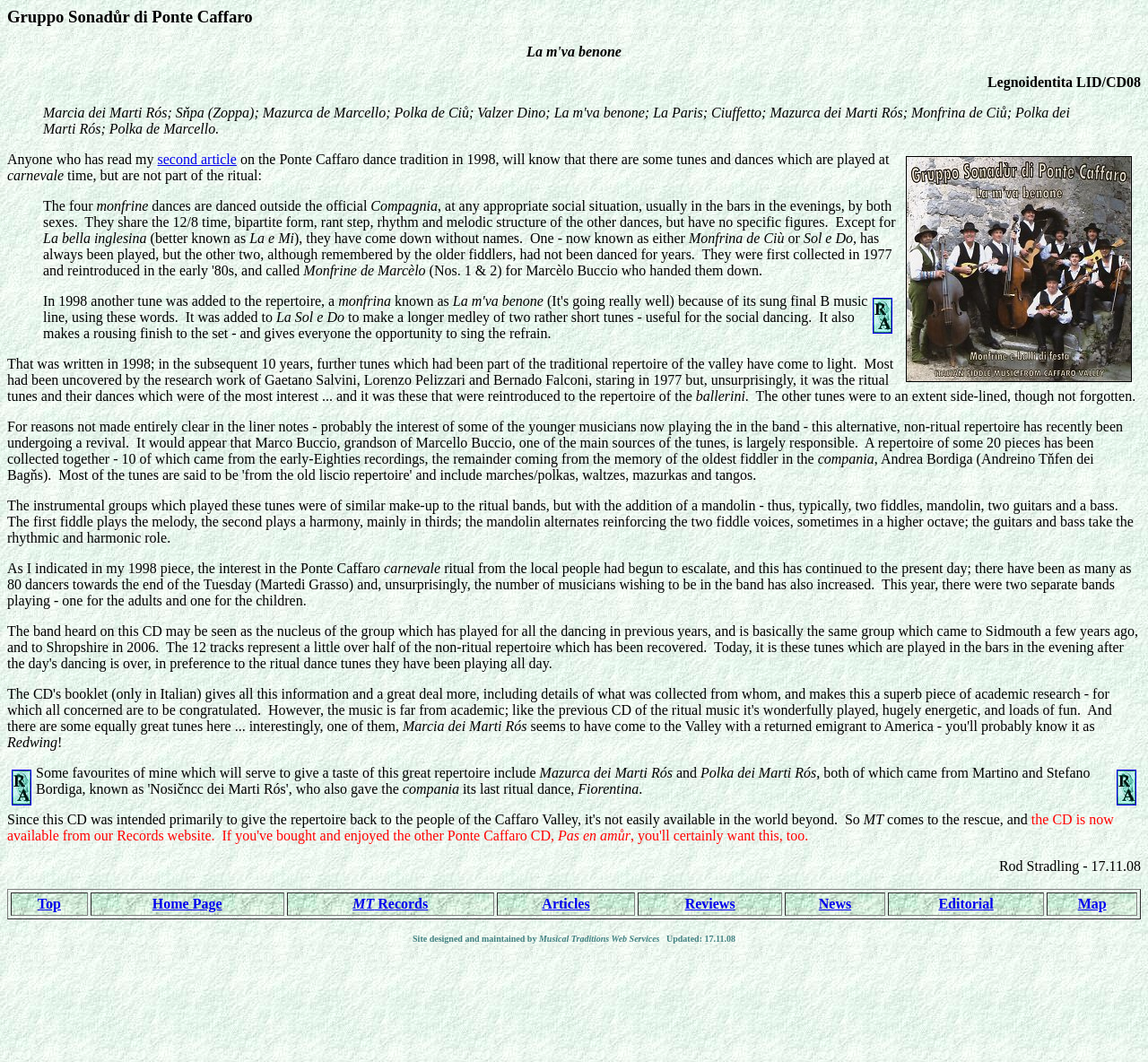Respond with a single word or phrase for the following question: 
What is the name of the musician who is largely responsible for the revival of the non-ritual repertoire?

Marco Buccio